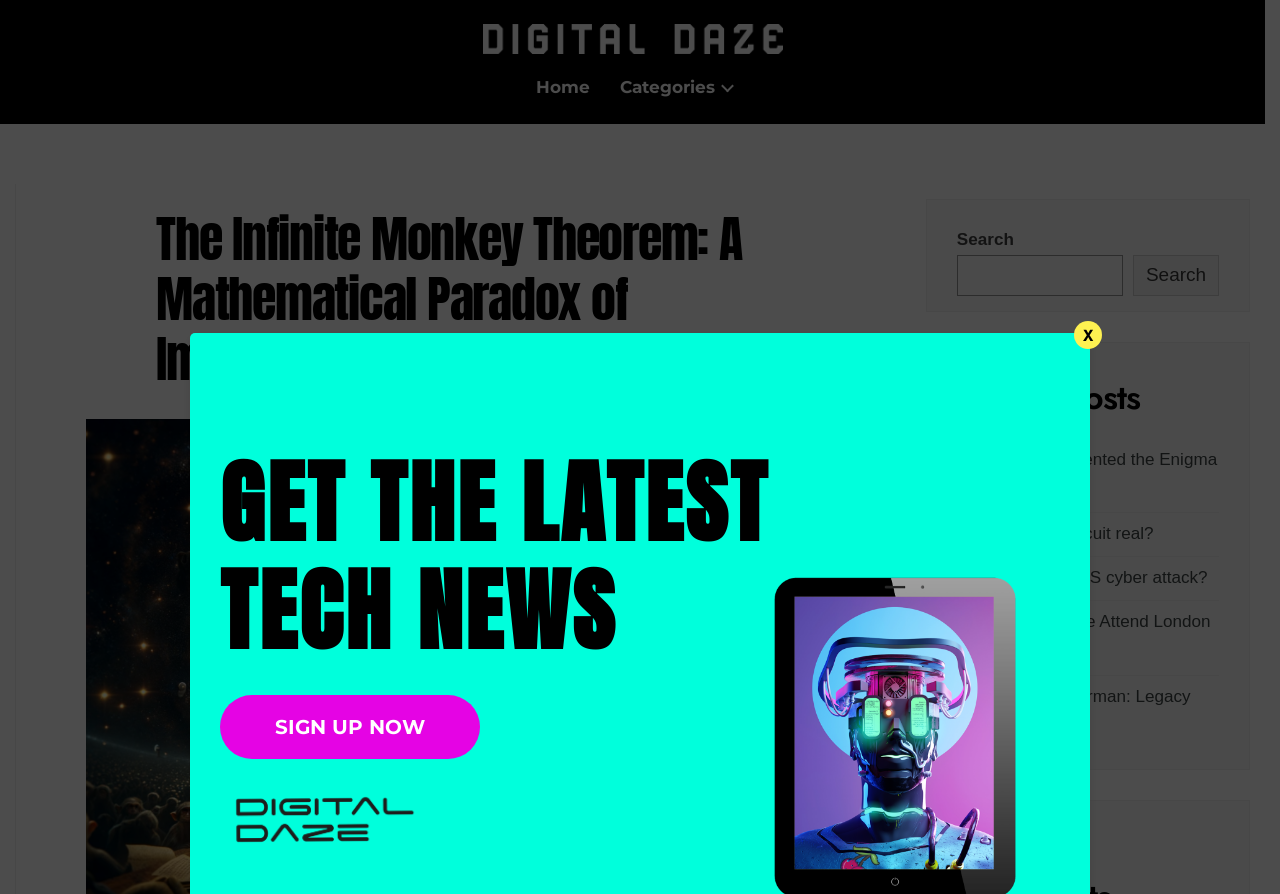Find the bounding box coordinates corresponding to the UI element with the description: "Is the Qiddiya circuit real?". The coordinates should be formatted as [left, top, right, bottom], with values as floats between 0 and 1.

[0.748, 0.587, 0.901, 0.608]